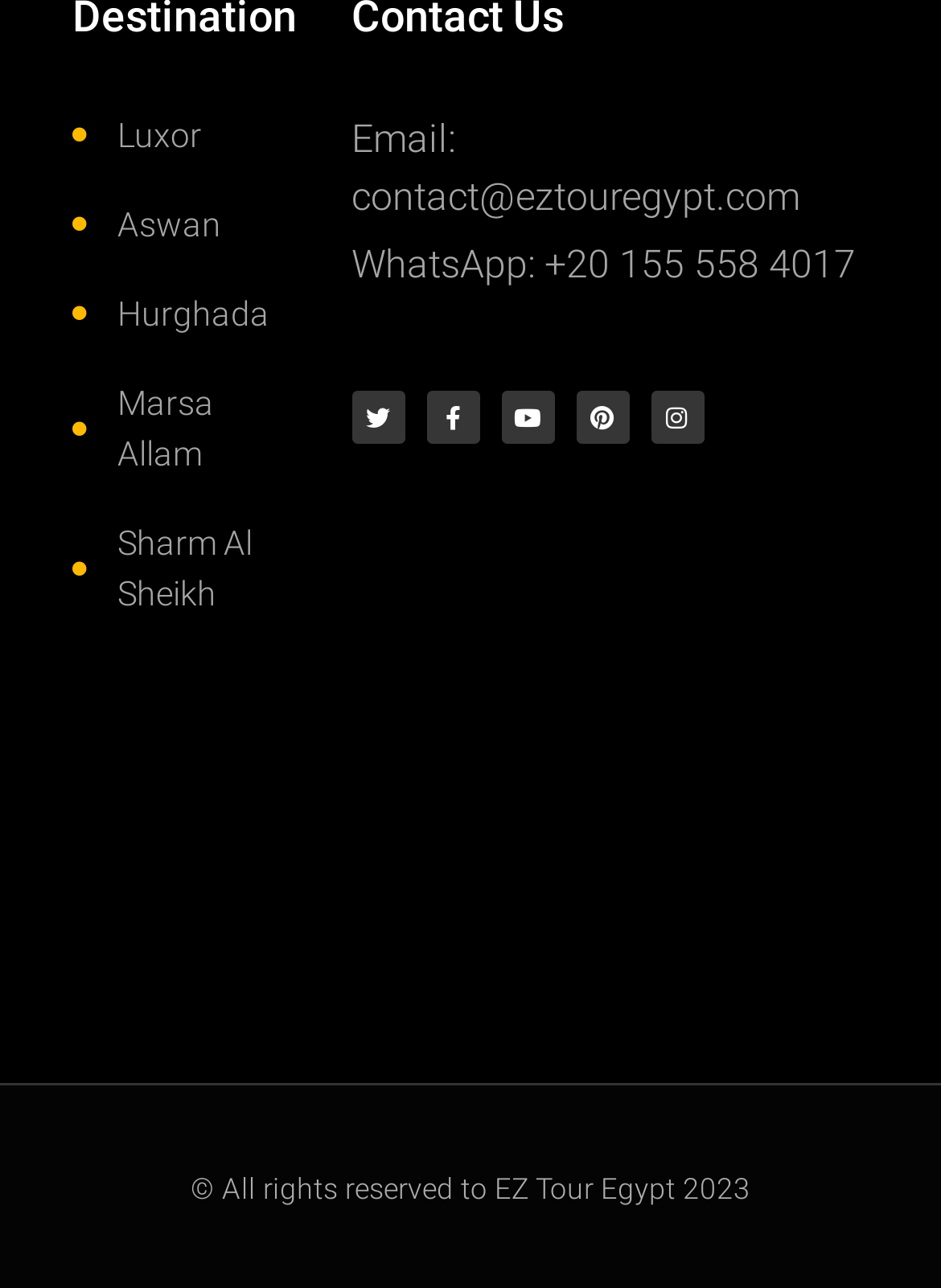What is the contact email address?
Look at the screenshot and respond with one word or a short phrase.

contact@eztouregypt.com